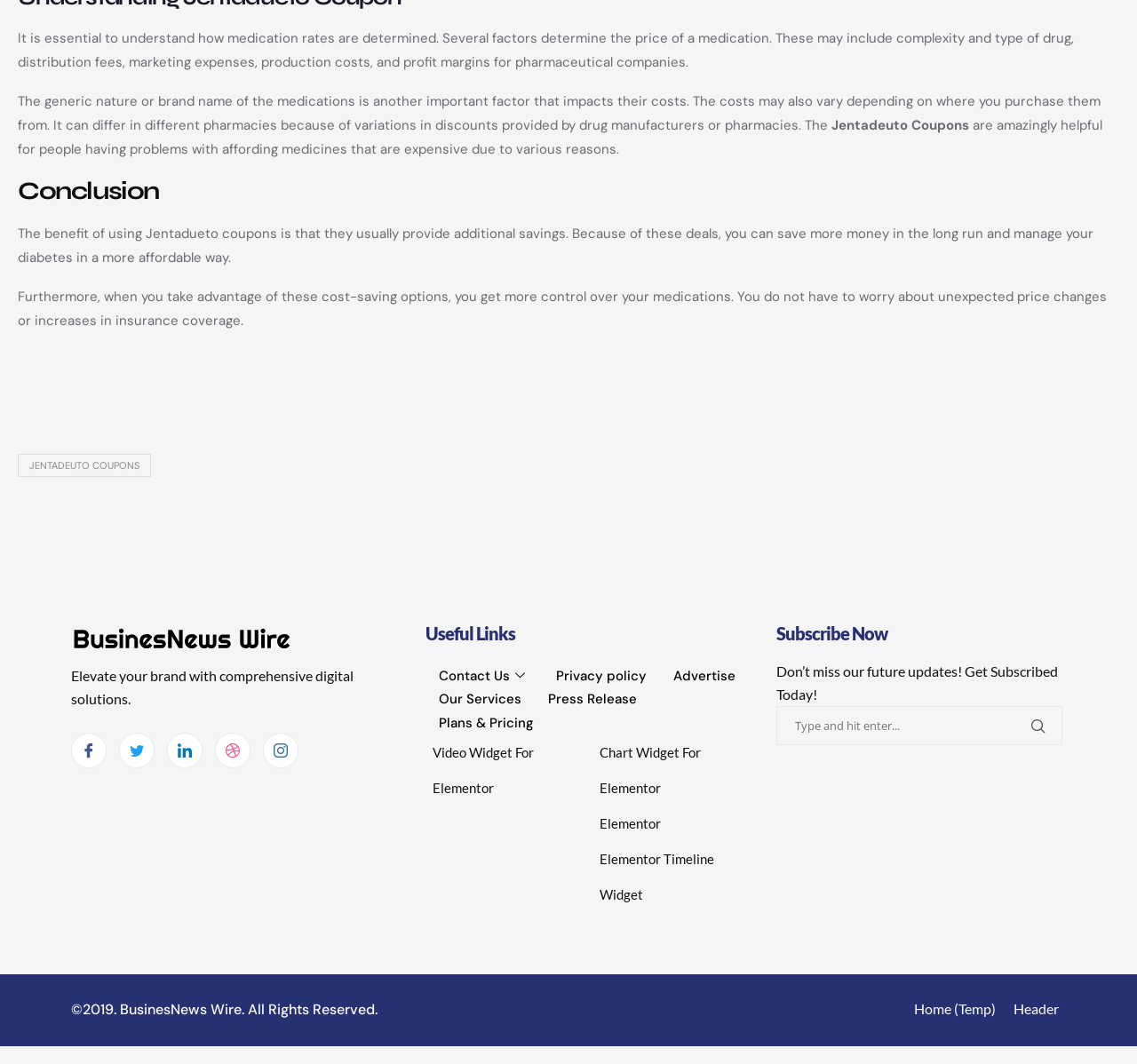What determines the price of a medication?
Look at the screenshot and give a one-word or phrase answer.

Several factors